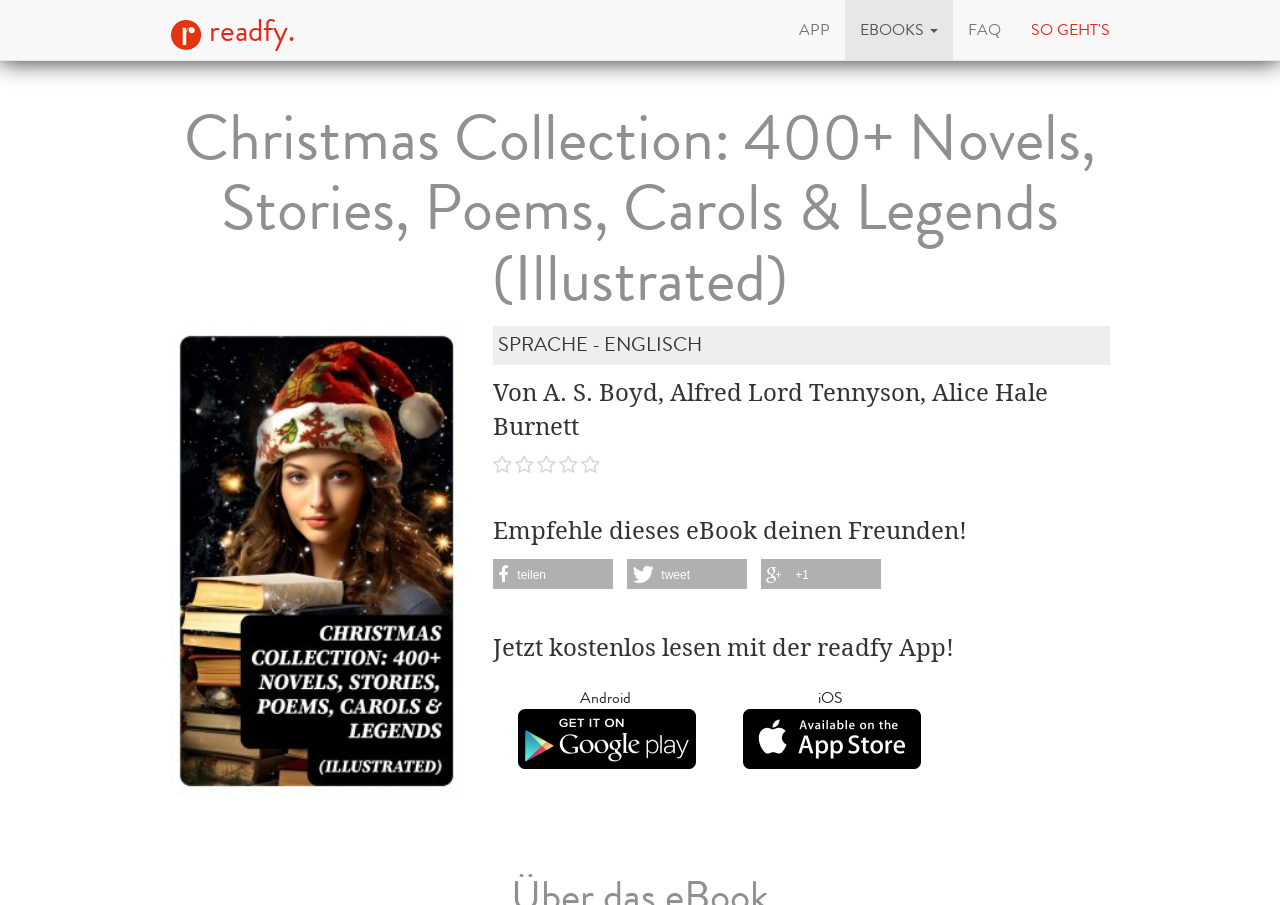What is the language of the eBook?
Please provide a single word or phrase based on the screenshot.

English